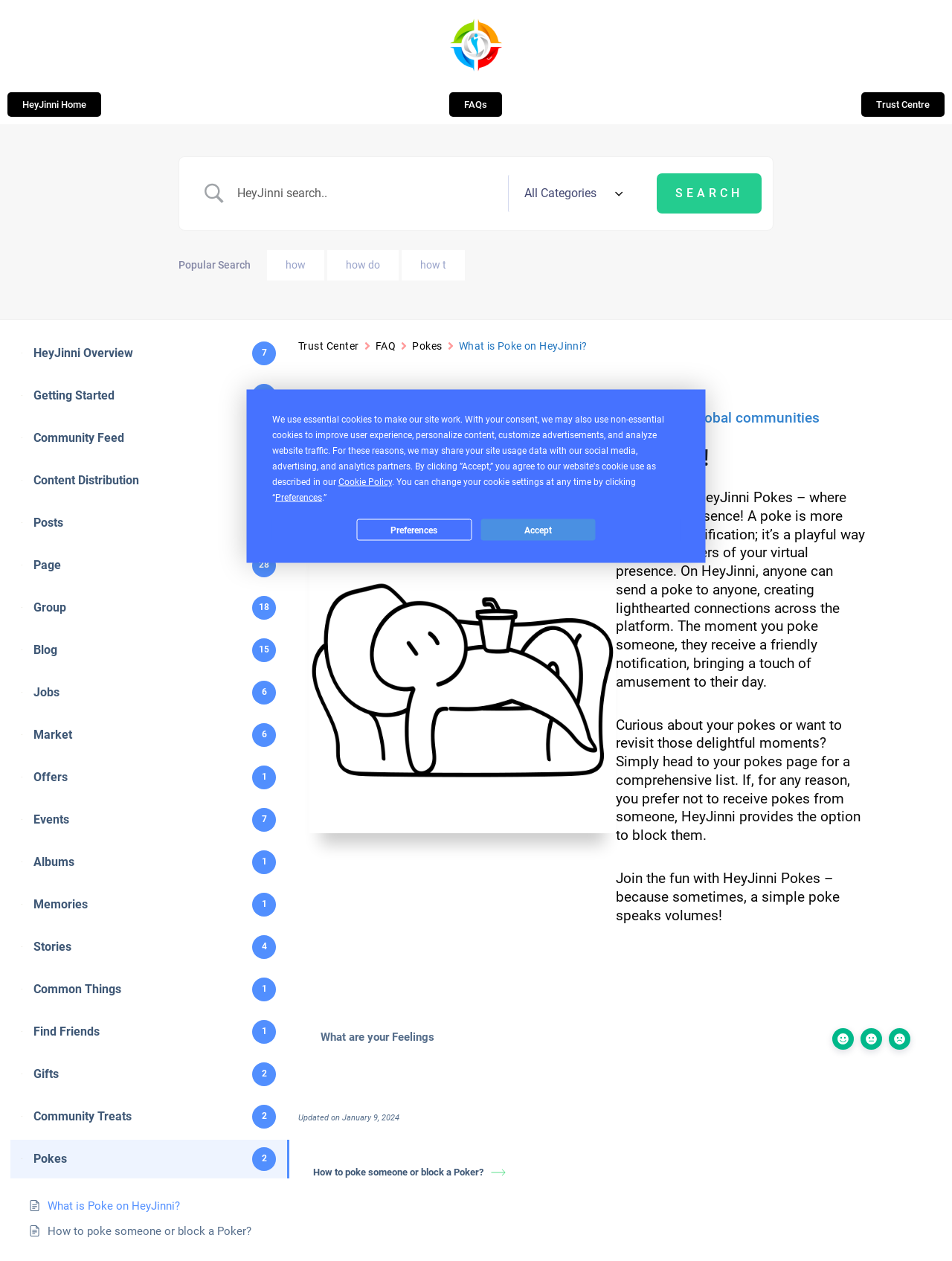Predict the bounding box coordinates of the area that should be clicked to accomplish the following instruction: "Visit Trust Centre". The bounding box coordinates should consist of four float numbers between 0 and 1, i.e., [left, top, right, bottom].

[0.905, 0.073, 0.992, 0.093]